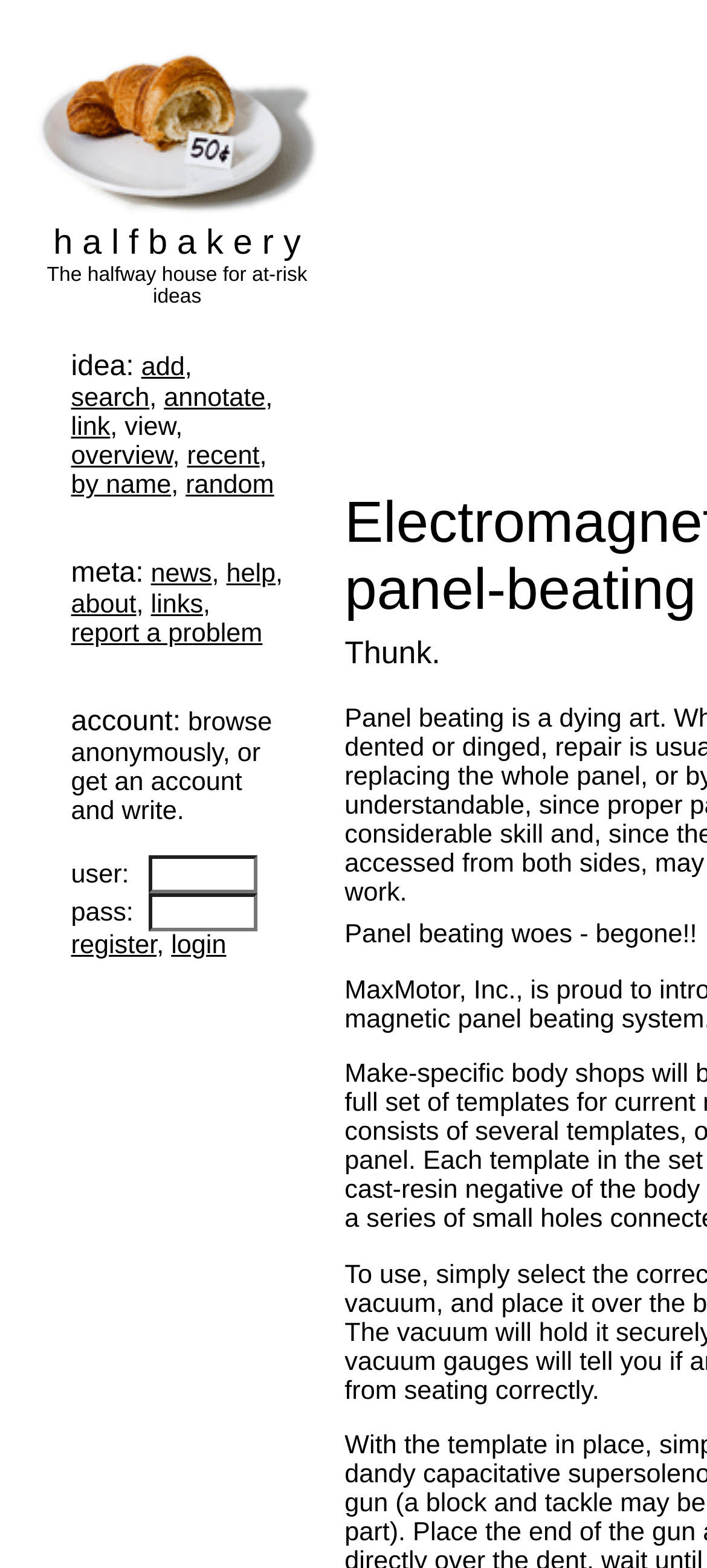Please determine the bounding box of the UI element that matches this description: links. The coordinates should be given as (top-left x, top-left y, bottom-right x, bottom-right y), with all values between 0 and 1.

[0.213, 0.377, 0.287, 0.395]